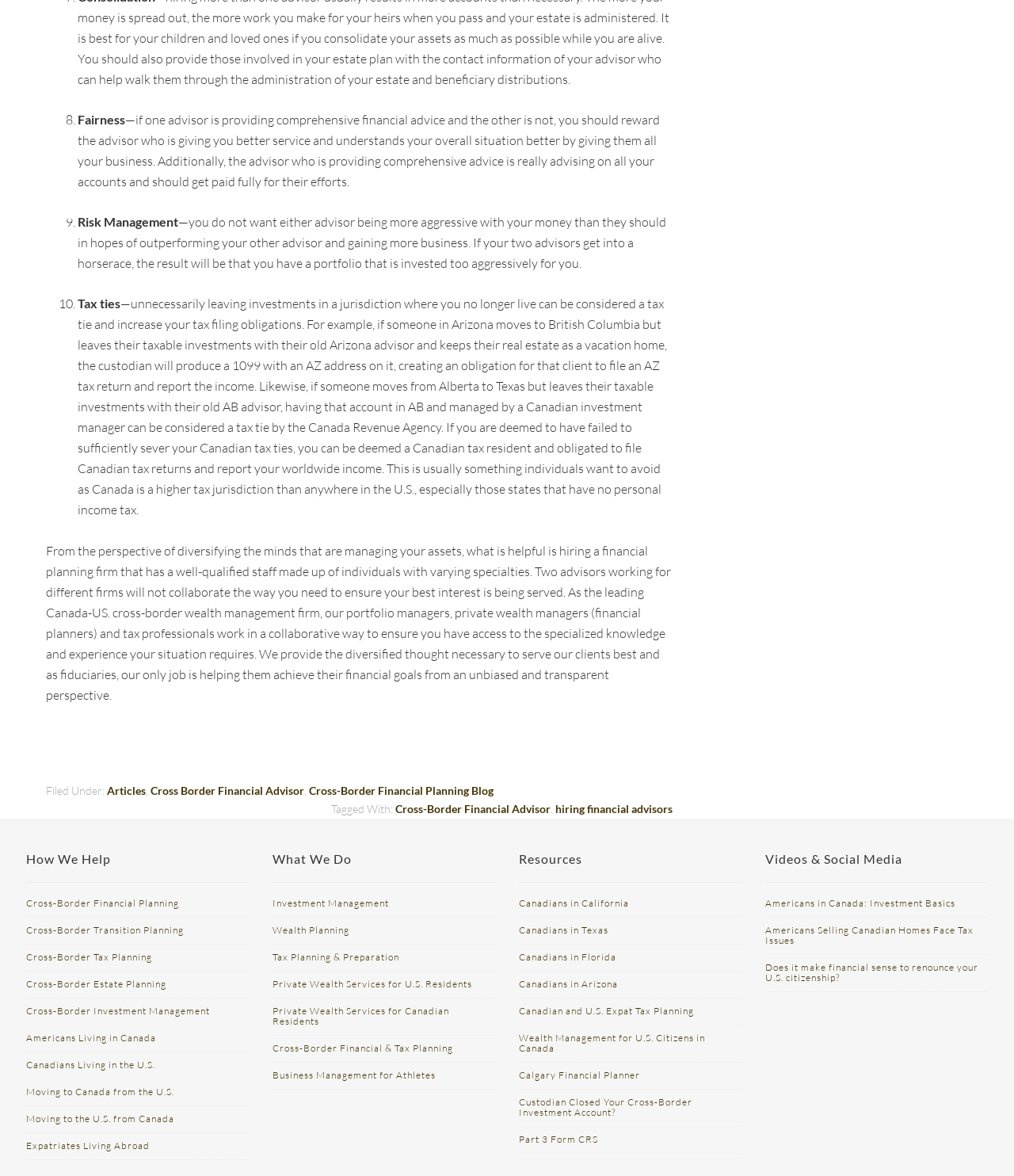Indicate the bounding box coordinates of the clickable region to achieve the following instruction: "Follow on Twitter."

[0.78, 0.857, 0.804, 0.877]